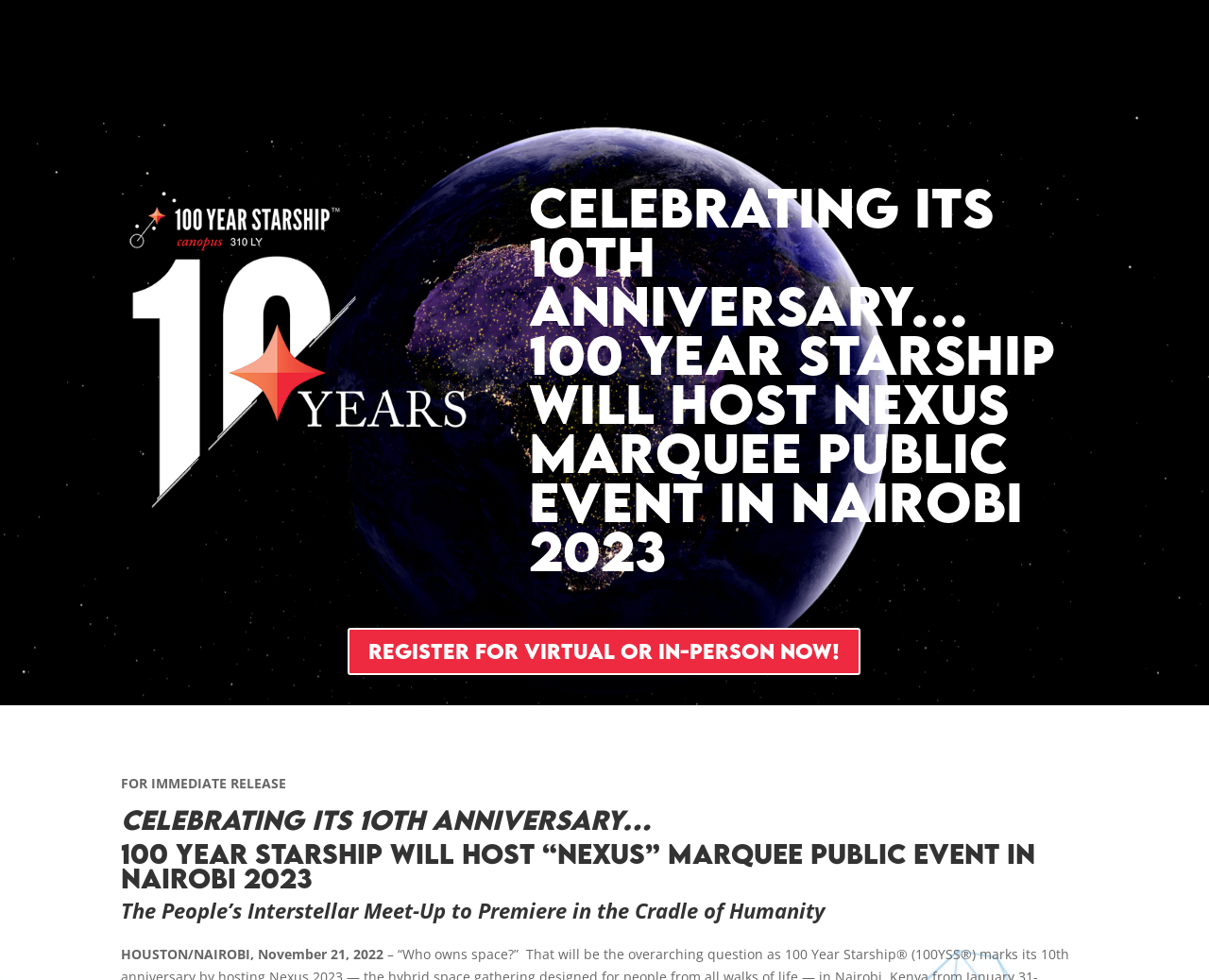Identify and provide the title of the webpage.

CELEBRATING ITS 10th anniversary…
100 year starship will host nexus marquee public event in nairobi 2023